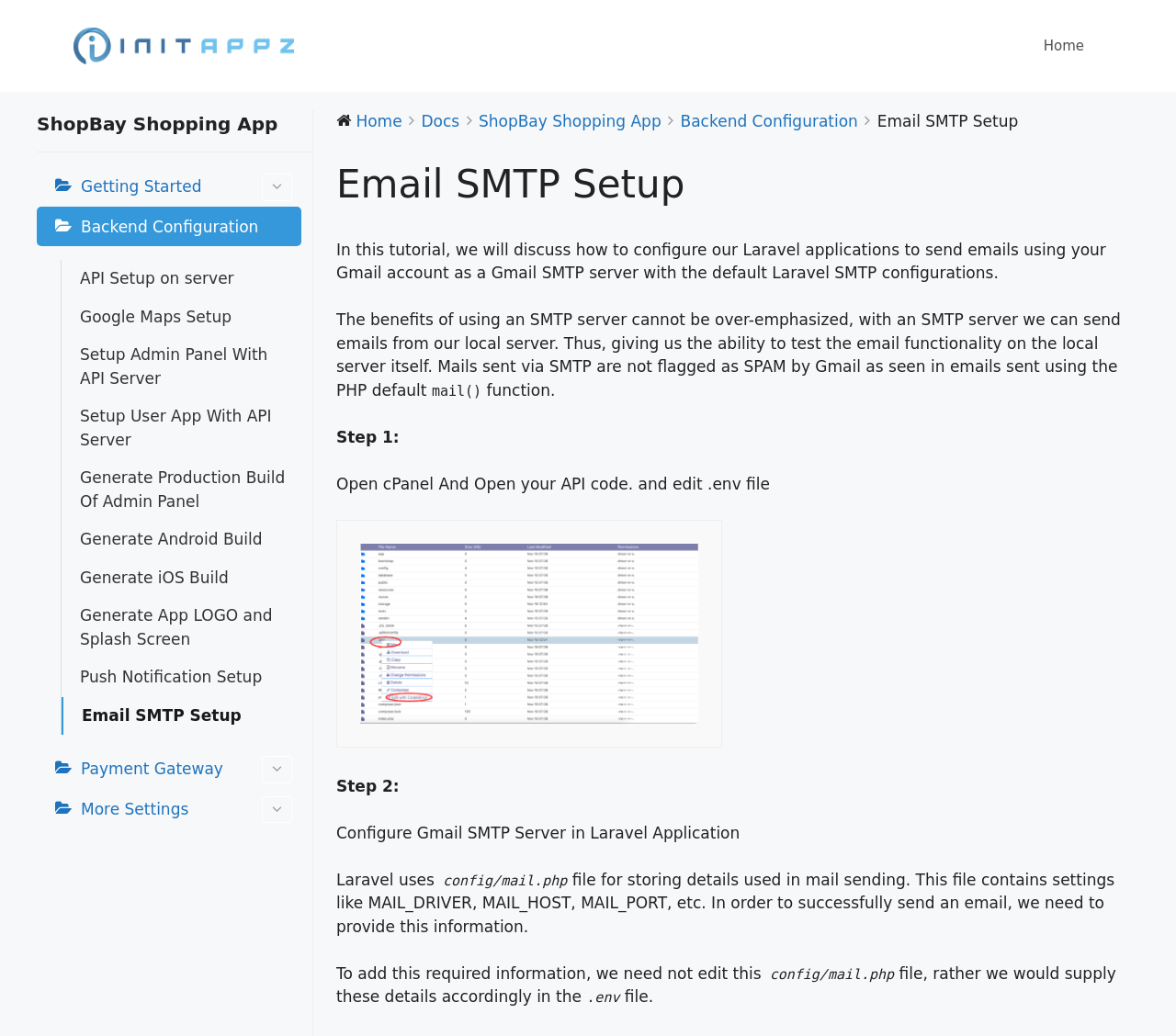Please locate the UI element described by "API Setup on server" and provide its bounding box coordinates.

[0.052, 0.251, 0.256, 0.288]